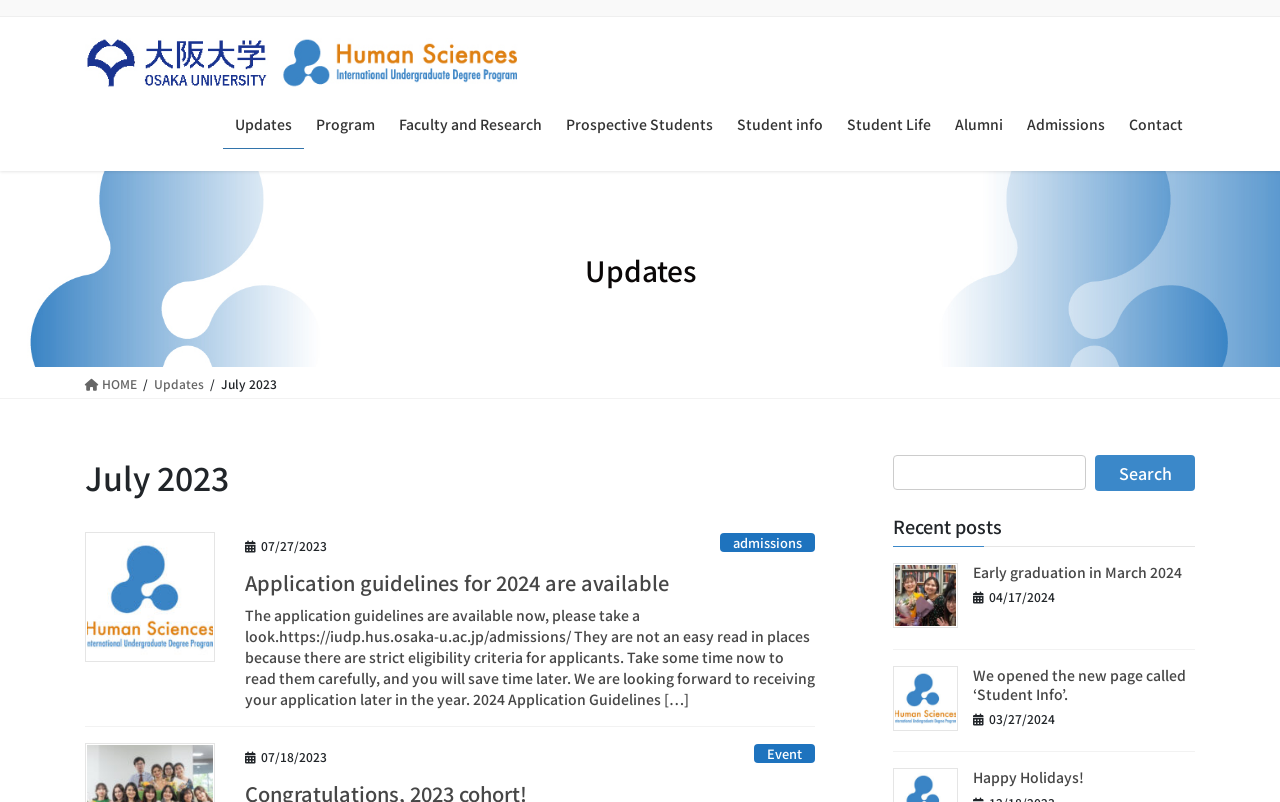Examine the screenshot and answer the question in as much detail as possible: What is the purpose of the 'Student Info' page?

I found a link to the 'Student Info' page, but the purpose of the page is not explicitly stated on the current webpage. However, based on the context, it can be inferred that the page provides information for students.